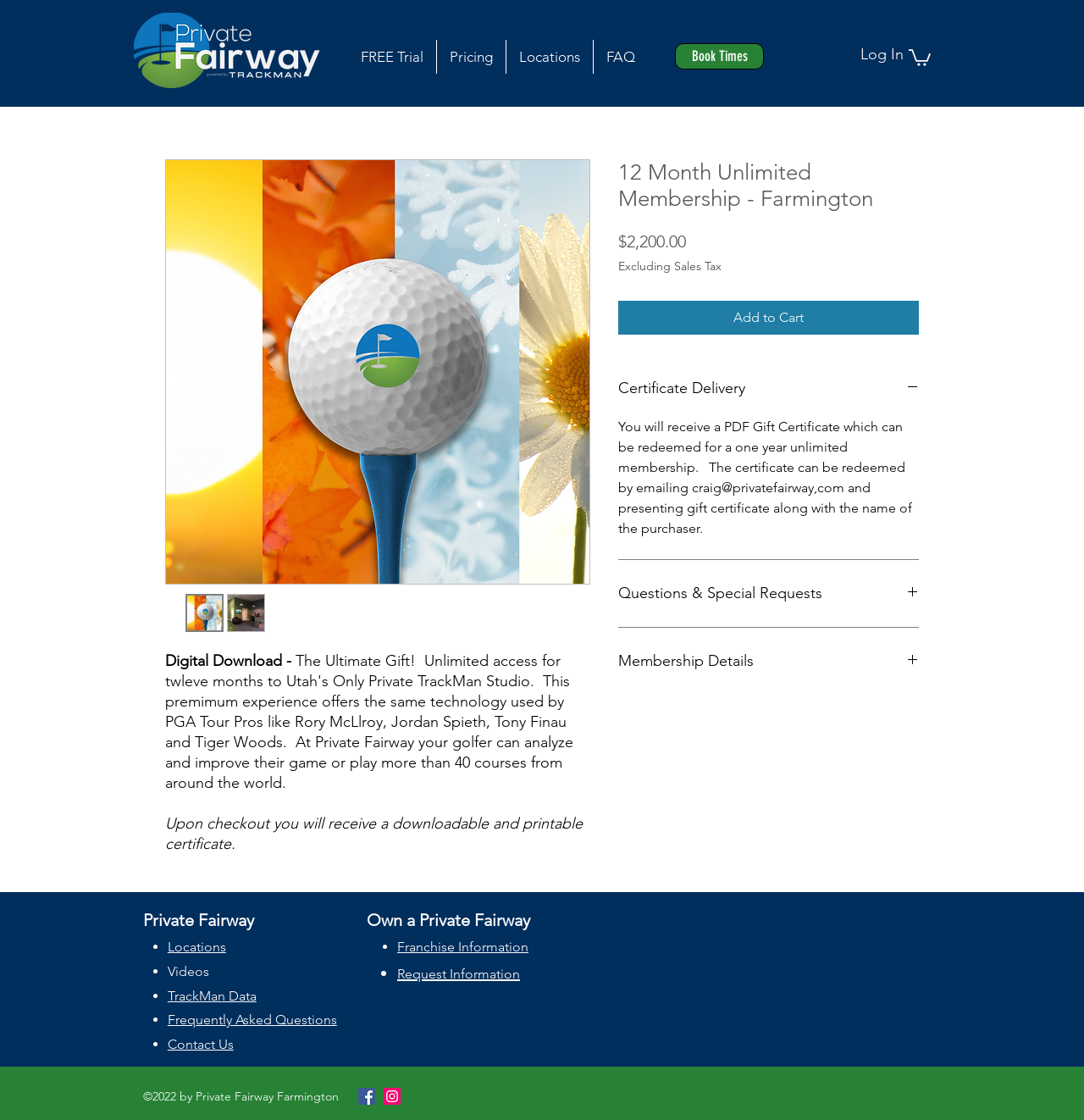Please determine the main heading text of this webpage.

12 Month Unlimited Membership - Farmington